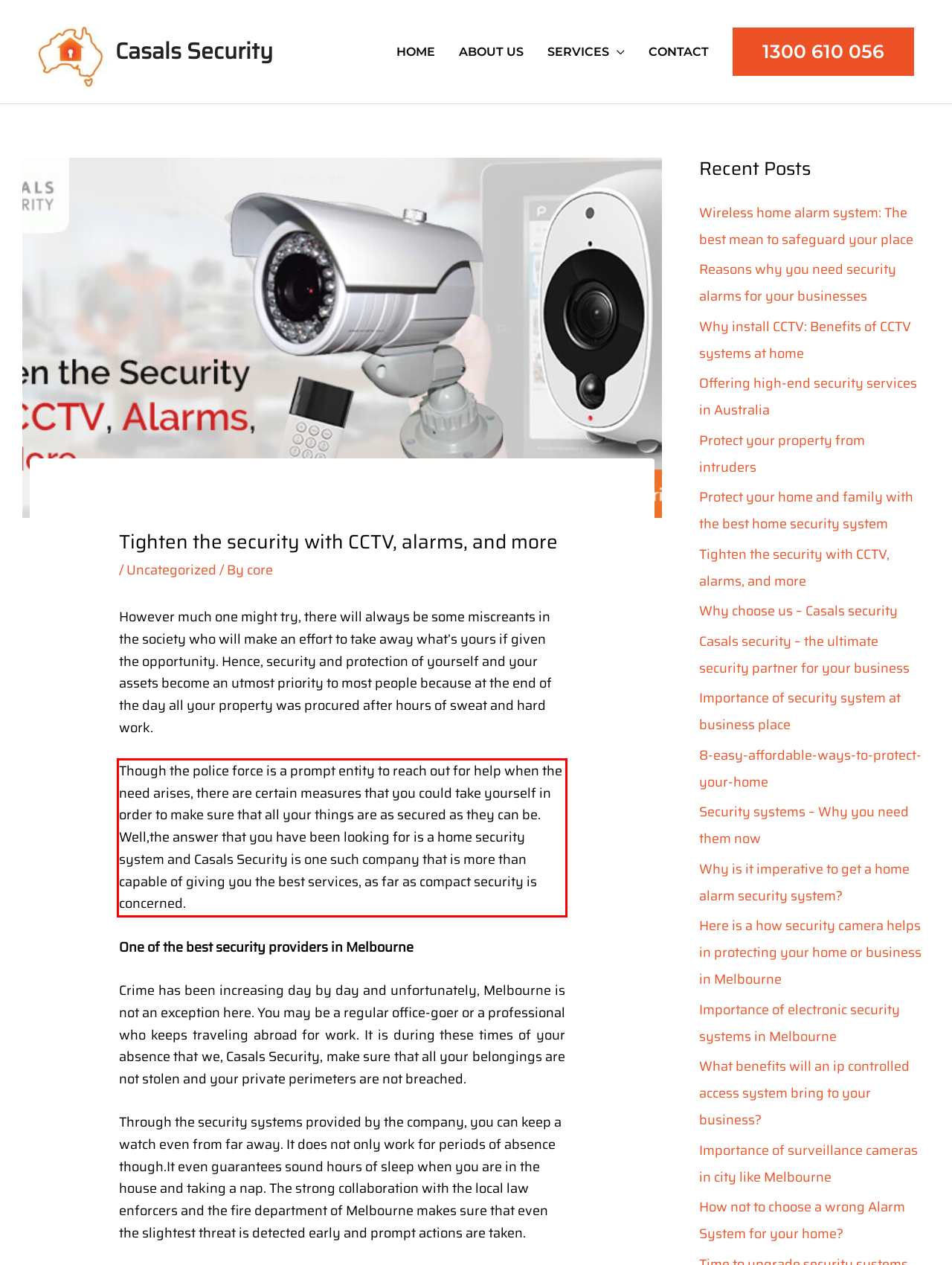Please perform OCR on the text within the red rectangle in the webpage screenshot and return the text content.

Though the police force is a prompt entity to reach out for help when the need arises, there are certain measures that you could take yourself in order to make sure that all your things are as secured as they can be. Well,the answer that you have been looking for is a home security system and Casals Security is one such company that is more than capable of giving you the best services, as far as compact security is concerned.